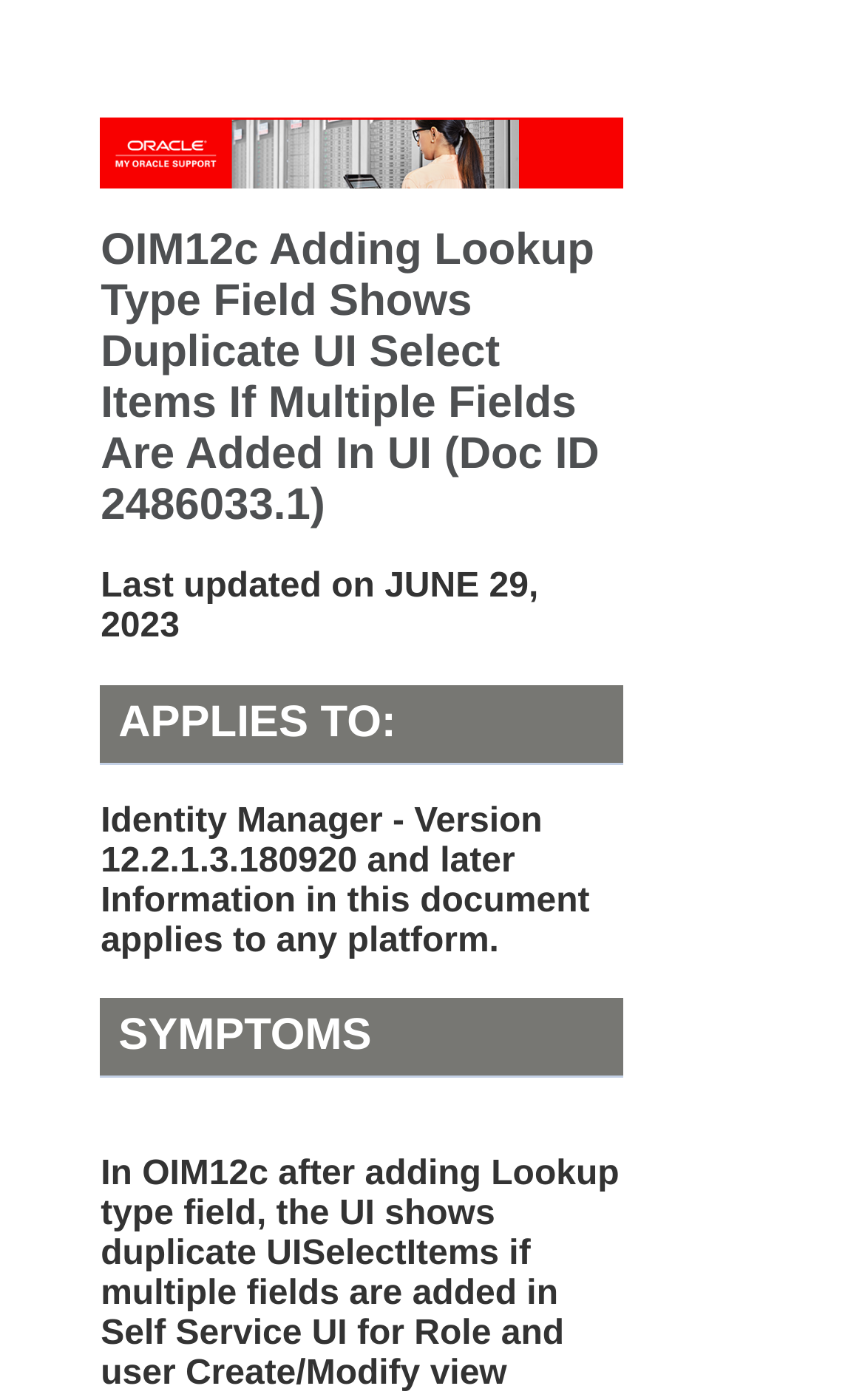What is the section below 'APPLIES TO:'?
Refer to the image and provide a detailed answer to the question.

I found the answer by looking at the static text element below the heading 'APPLIES TO:', which contains the text 'Information in this document applies to any platform.'.